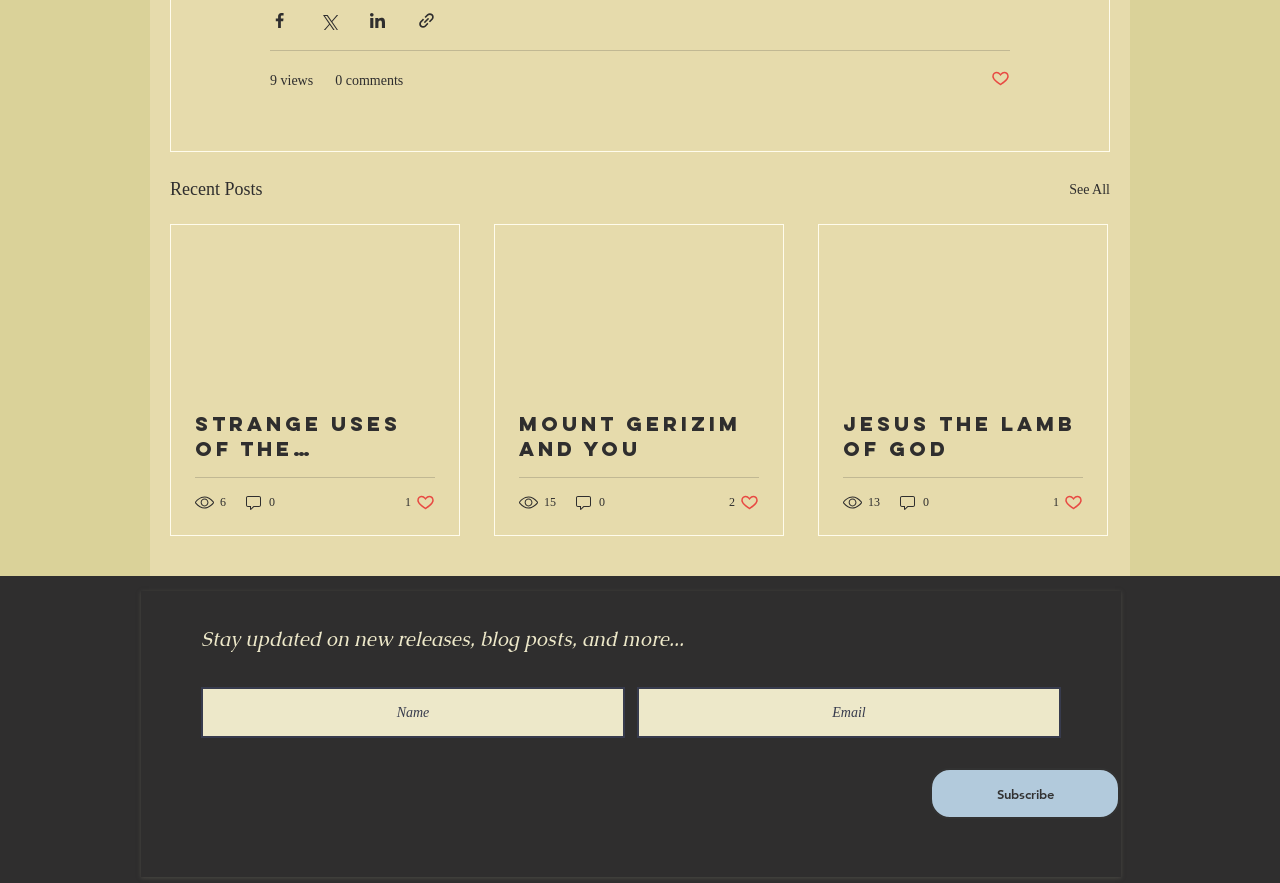Provide a single word or phrase answer to the question: 
How many views does the first post have?

6 views